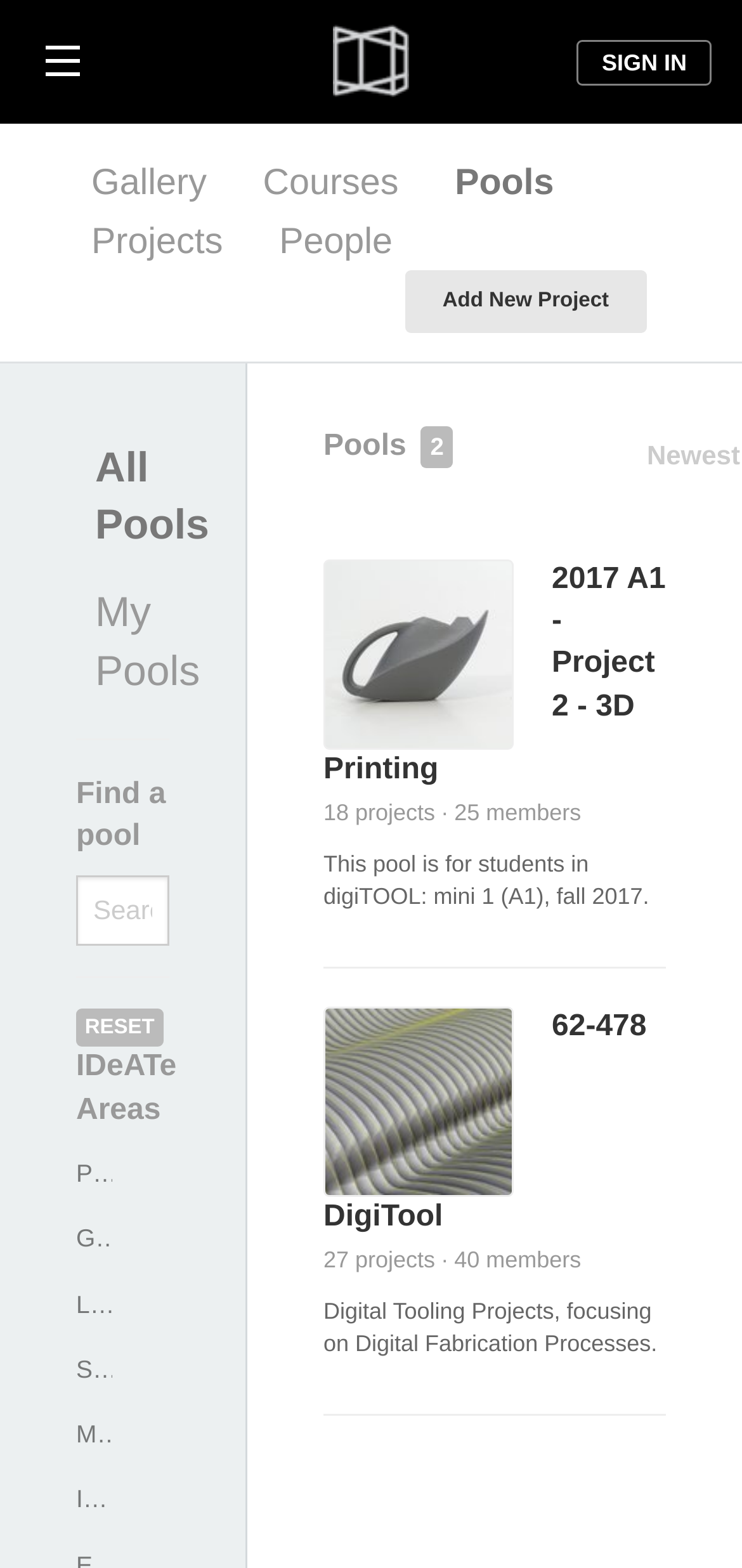Show the bounding box coordinates of the element that should be clicked to complete the task: "Search for a pool".

[0.103, 0.558, 0.228, 0.603]